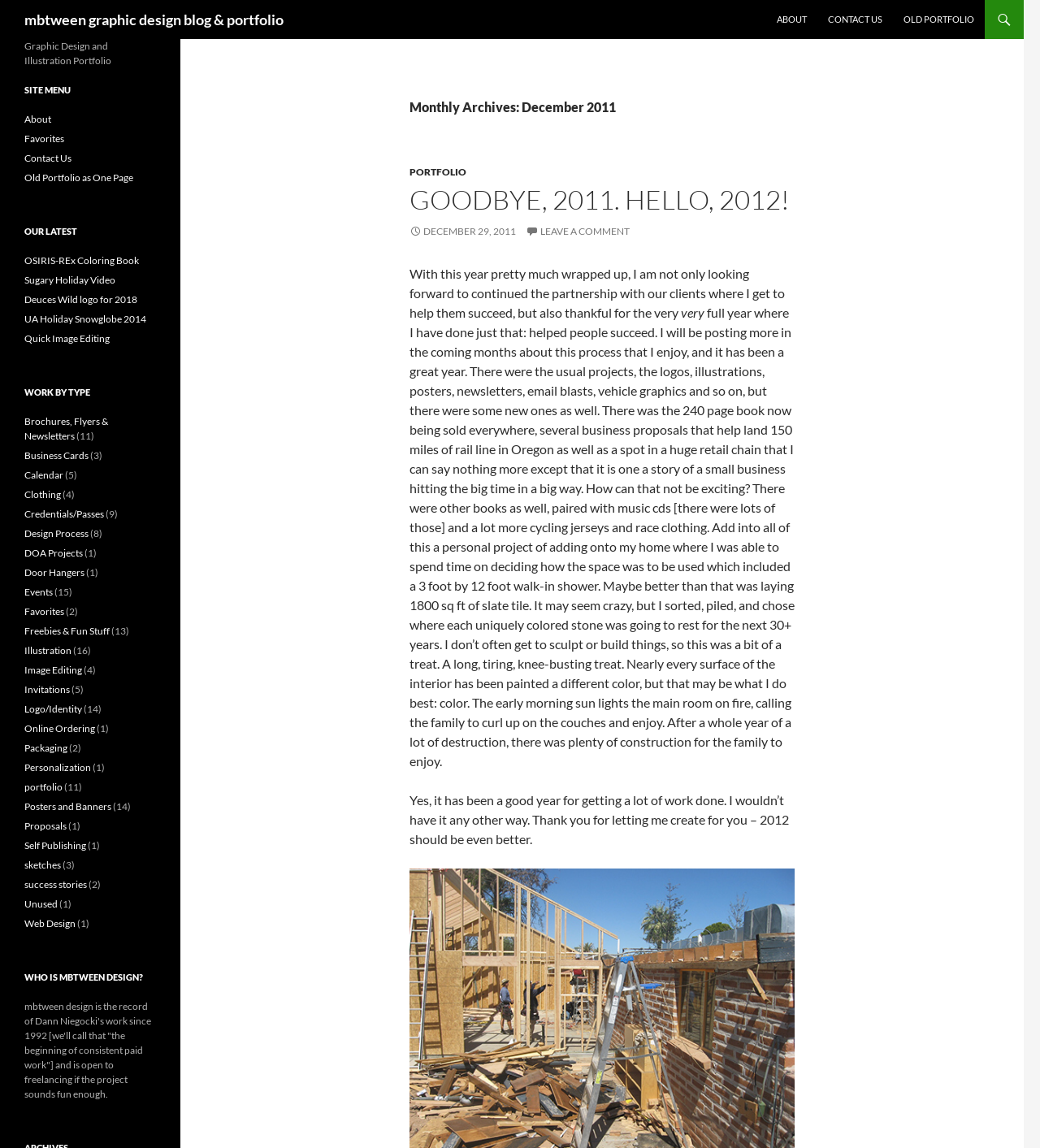What is the name of the graphic design blog?
Based on the visual content, answer with a single word or a brief phrase.

mbtween